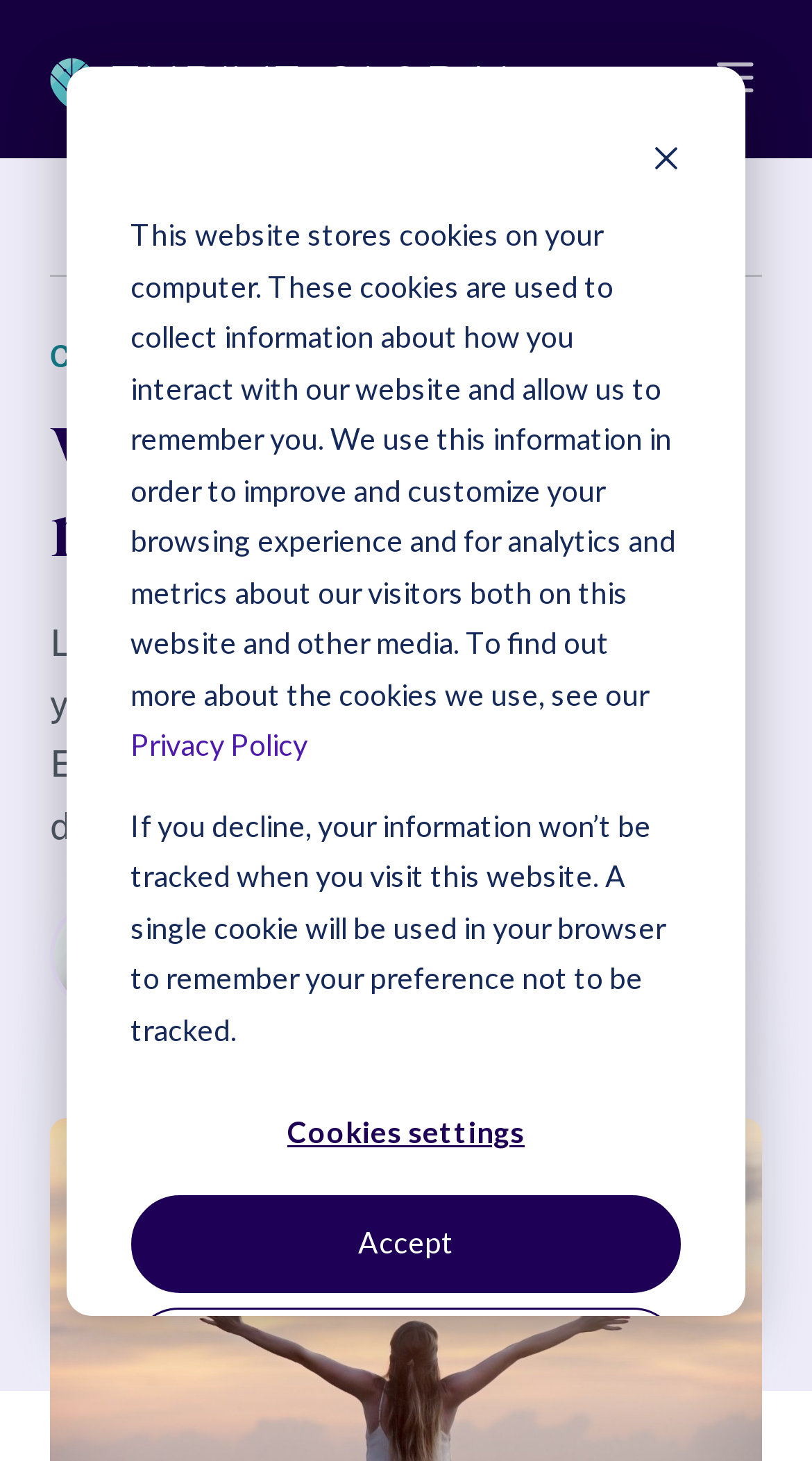Find the bounding box coordinates of the element's region that should be clicked in order to follow the given instruction: "Click the Thrive Global logo". The coordinates should consist of four float numbers between 0 and 1, i.e., [left, top, right, bottom].

[0.062, 0.035, 0.646, 0.073]